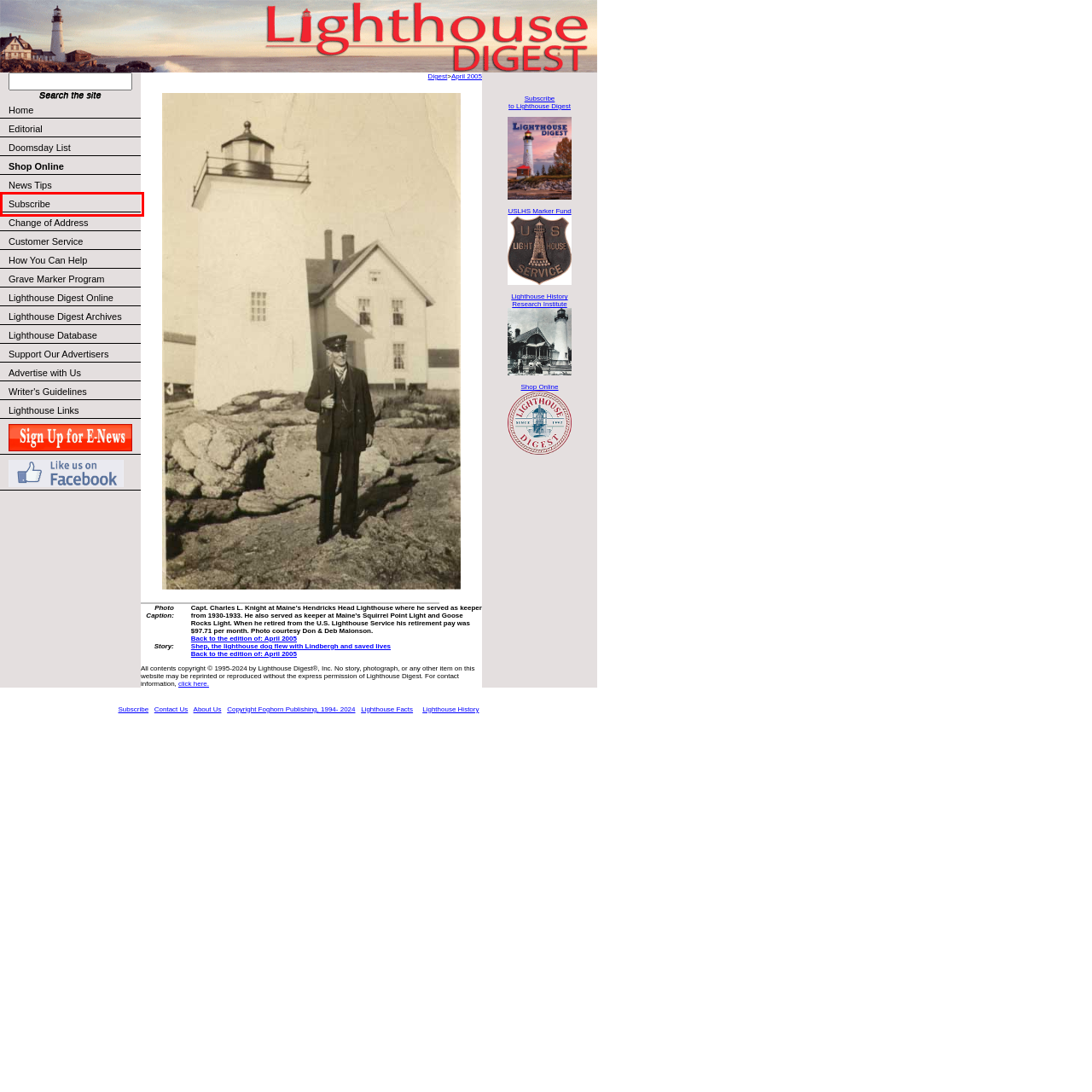You are provided with a screenshot of a webpage that includes a red rectangle bounding box. Please choose the most appropriate webpage description that matches the new webpage after clicking the element within the red bounding box. Here are the candidates:
A. Lighthouse Digest Subscription – Lighthouse Digest
B. Lighthouse Facts
C. Advertising
D. Lighthouse Links
E. Change your mailing address
F. Magazine Subscription – Lighthouse Digest
G. Lighthouses@Lighthouse Digest ... The Magazine for lighthouse enthusiasts!
H. Important Dates in United States Lighthouse History

F